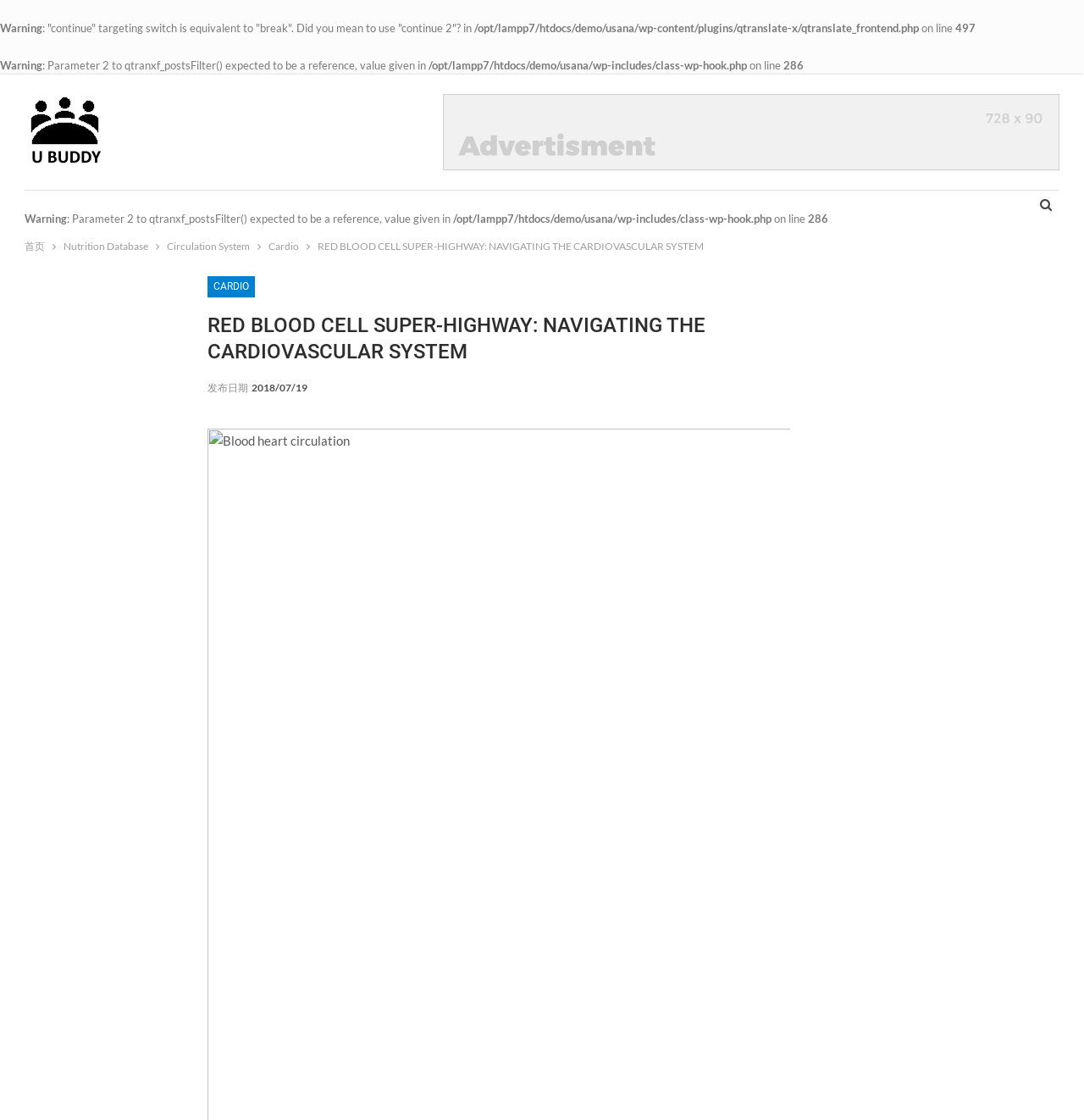Please identify the bounding box coordinates of the region to click in order to complete the task: "Log in to your account". The coordinates must be four float numbers between 0 and 1, specified as [left, top, right, bottom].

None